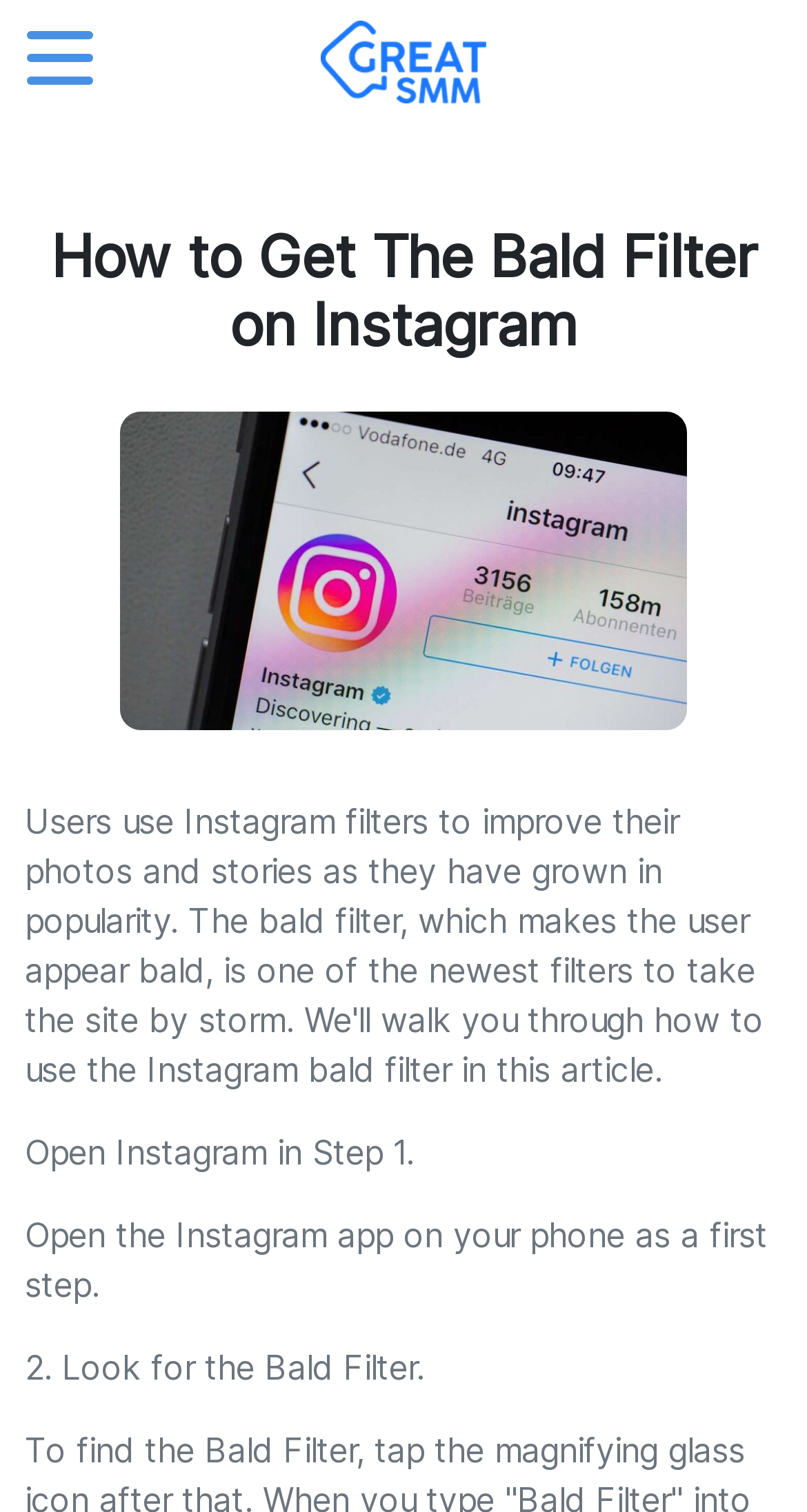Create an in-depth description of the webpage, covering main sections.

The webpage is about a tutorial on how to get the "Bald Filter" on Instagram. At the top left corner, there is an unchecked checkbox. Below it, on the top center of the page, there is a link to "GreatSMM - The Best SMM Panel" accompanied by an image with the same name. 

The main content of the webpage is an article with a heading "How to Get The Bald Filter on Instagram" located at the top center of the page. Below the heading, there is a large image related to the topic. 

The tutorial consists of three steps. The first step is described in two paragraphs of text, with the first paragraph saying "Open Instagram in Step 1" and the second paragraph providing more details, "Open the Instagram app on your phone as a first step." These paragraphs are located at the top right section of the page. 

The second step is described in a paragraph of text located below the first step, saying "2. Look for the Bald Filter."